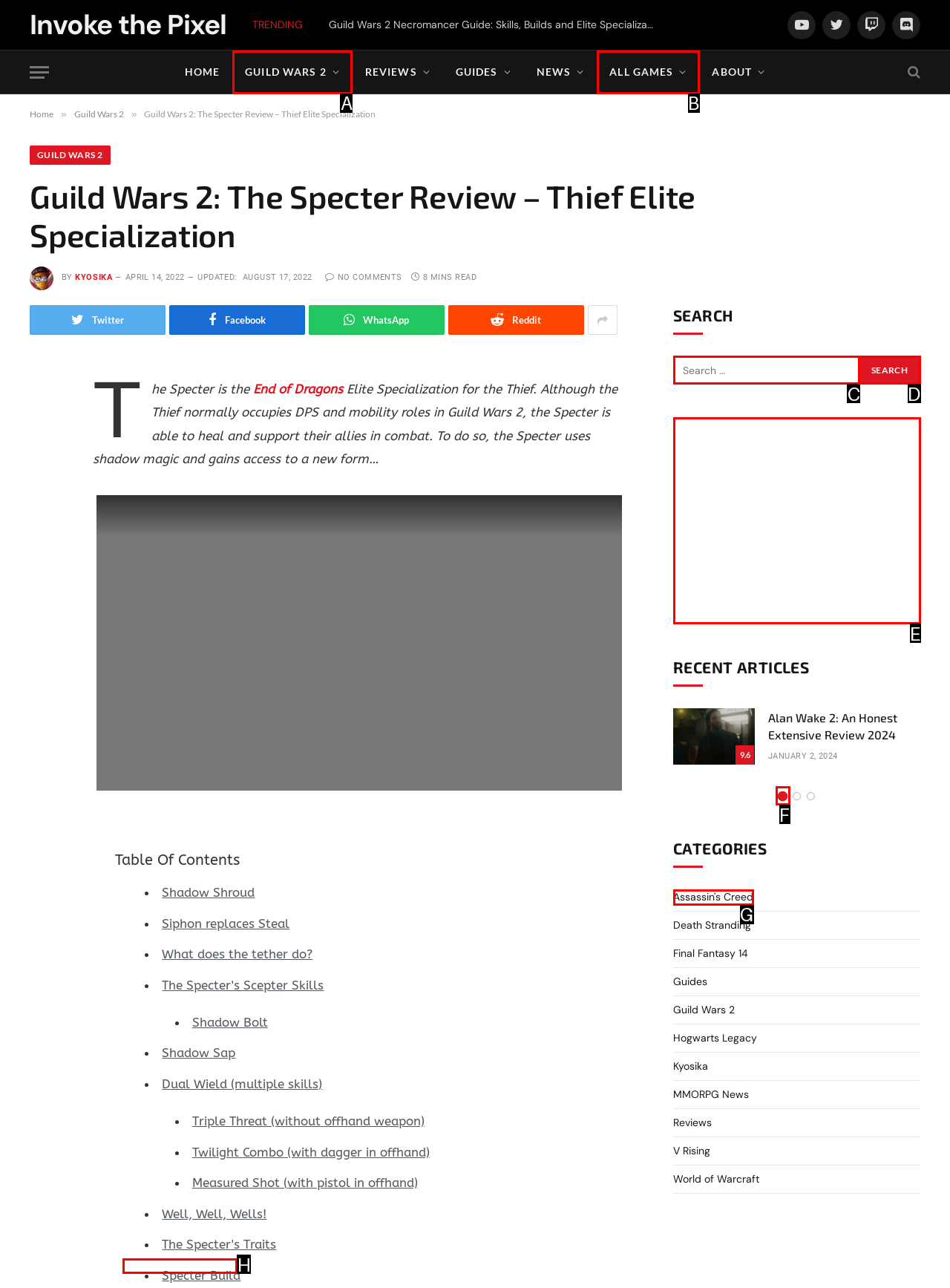Identify the HTML element that corresponds to the description: Guild Wars 2 Provide the letter of the correct option directly.

A